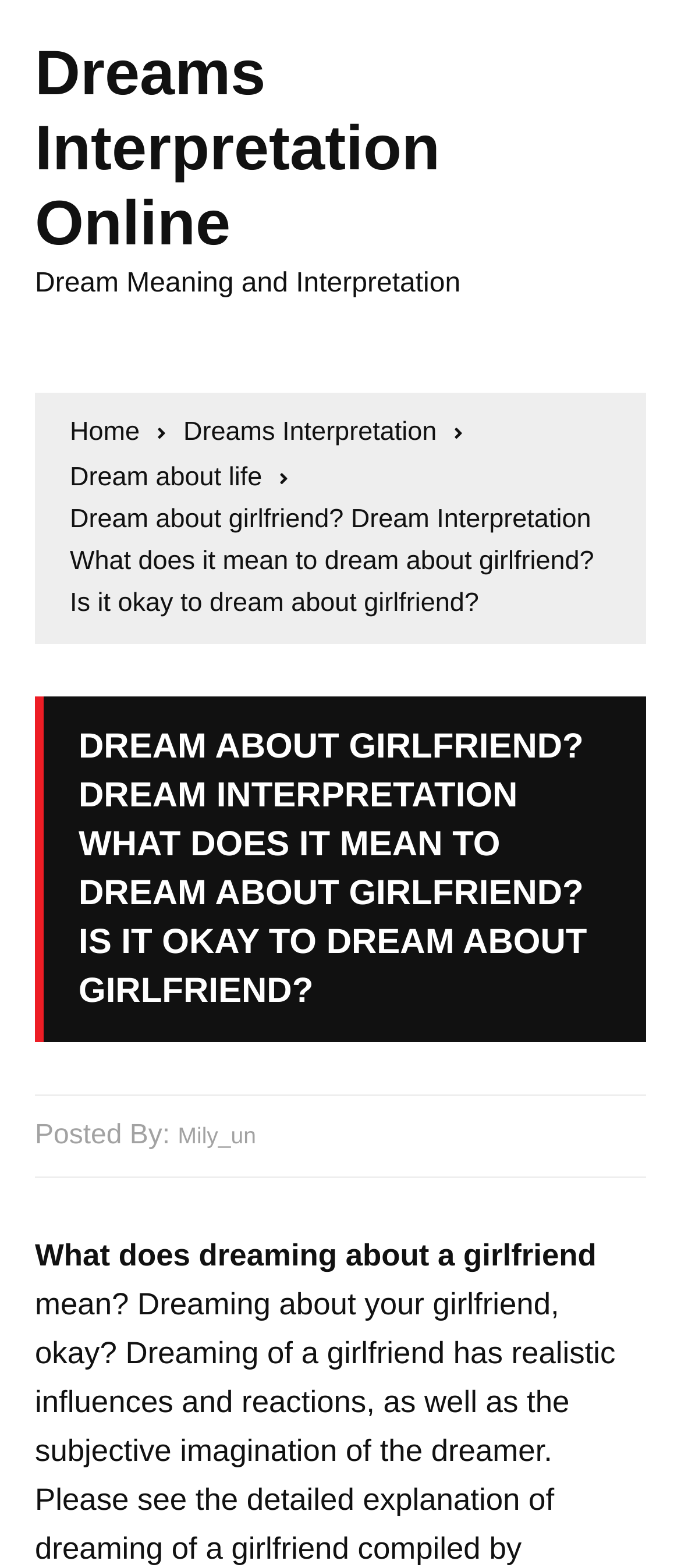Offer an extensive depiction of the webpage and its key elements.

The webpage is about dream interpretation, specifically focusing on what it means to dream about a girlfriend. At the top-left corner, there is a heading that reads "Dreams Interpretation Online" with a link to the same title. Below this, there is a static text that says "Dream Meaning and Interpretation". 

On the top-right side, there is a navigation section with breadcrumbs, consisting of three links: "Home", "Dreams Interpretation", and "Dream about life". 

Below the navigation section, there is a static text that displays the title of the article, "Dream about girlfriend? Dream Interpretation What does it mean to dream about girlfriend? Is it okay to dream about girlfriend?". This title is also a heading. 

Further down, there is a section that displays the author's information, with a static text "Posted By:" followed by a link to the author's name, "Mily_un". 

Finally, there is a static text that summarizes the content of the article, "What does dreaming about a girlfriend".